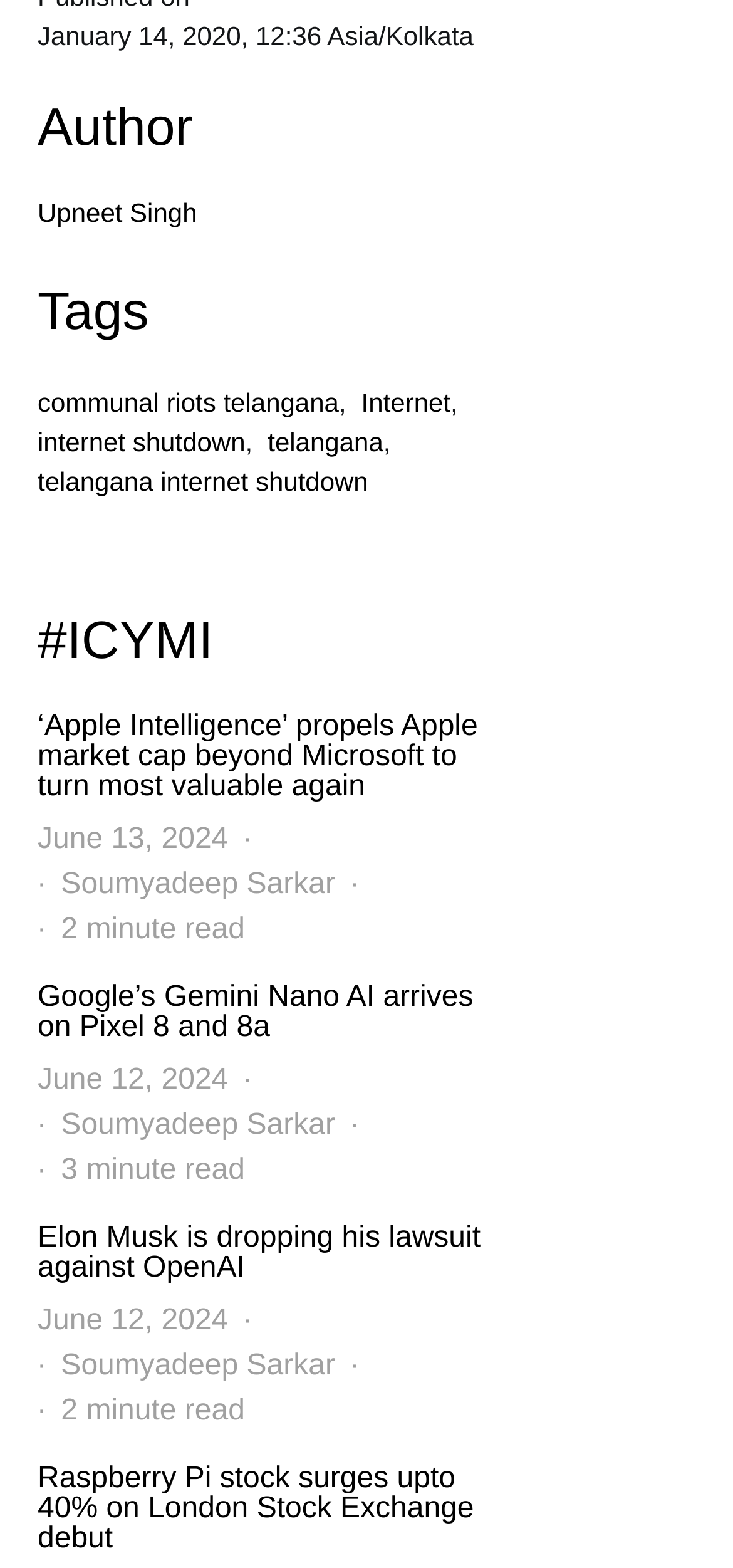Provide the bounding box coordinates of the HTML element described by the text: "telangana".

[0.365, 0.273, 0.523, 0.292]